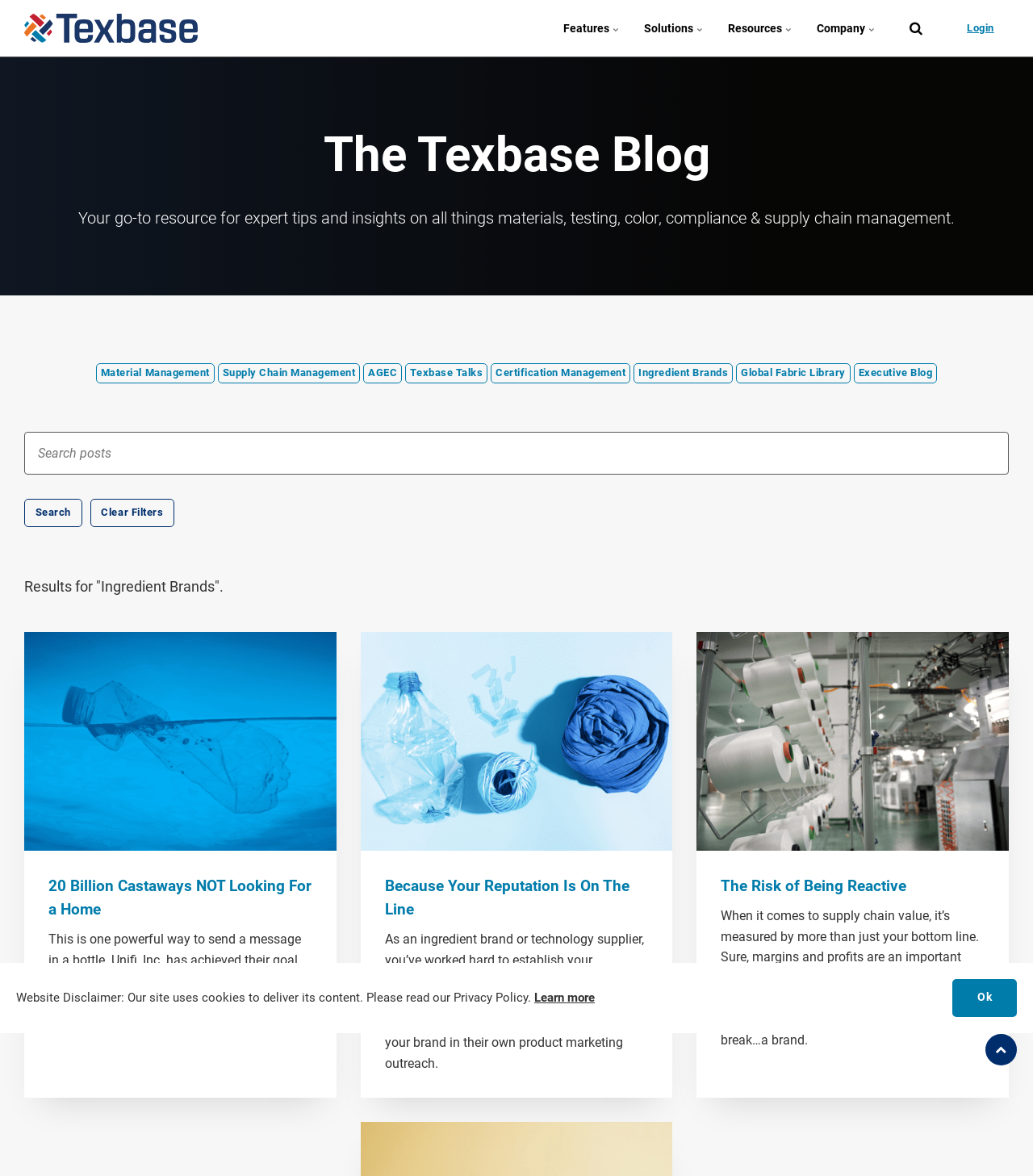Please specify the coordinates of the bounding box for the element that should be clicked to carry out this instruction: "Login to the account". The coordinates must be four float numbers between 0 and 1, formatted as [left, top, right, bottom].

[0.922, 0.012, 0.977, 0.036]